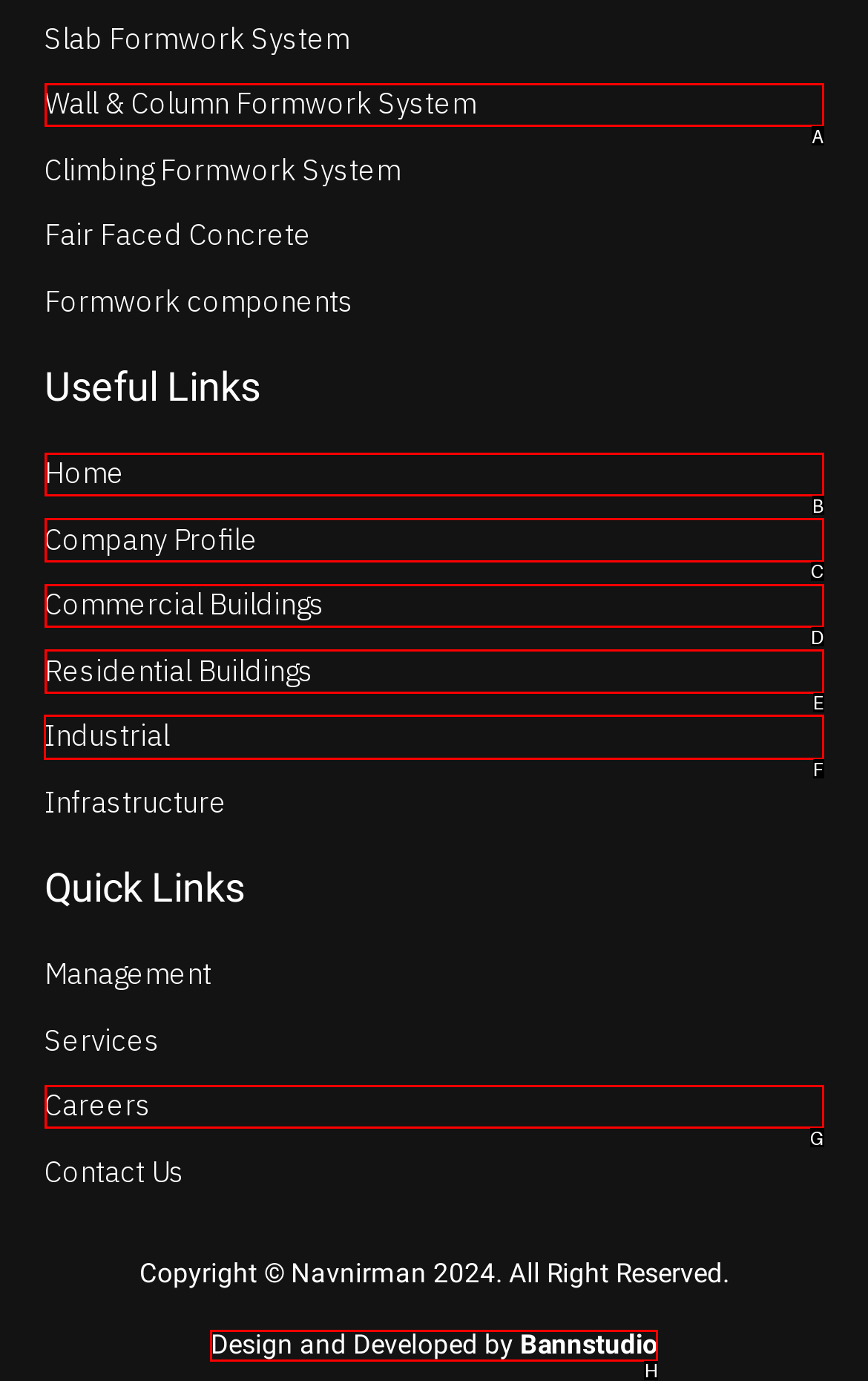Which option should be clicked to execute the task: Toggle navigation?
Reply with the letter of the chosen option.

None